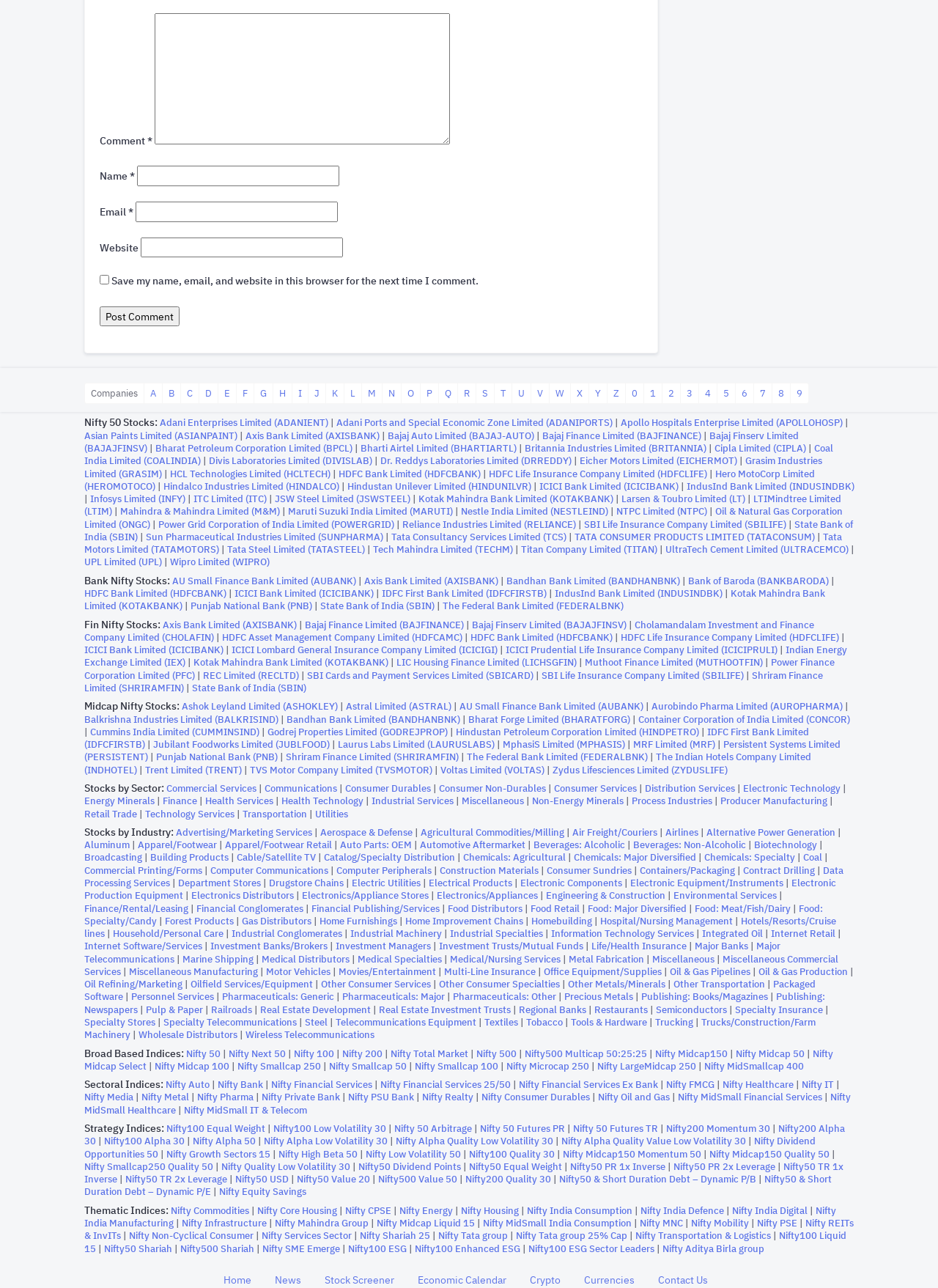What is the text above the list of company links?
Carefully analyze the image and provide a detailed answer to the question.

The text 'Nifty 50 Stocks:' is located above the list of company links, which suggests that the list is related to Nifty 50 Stocks.